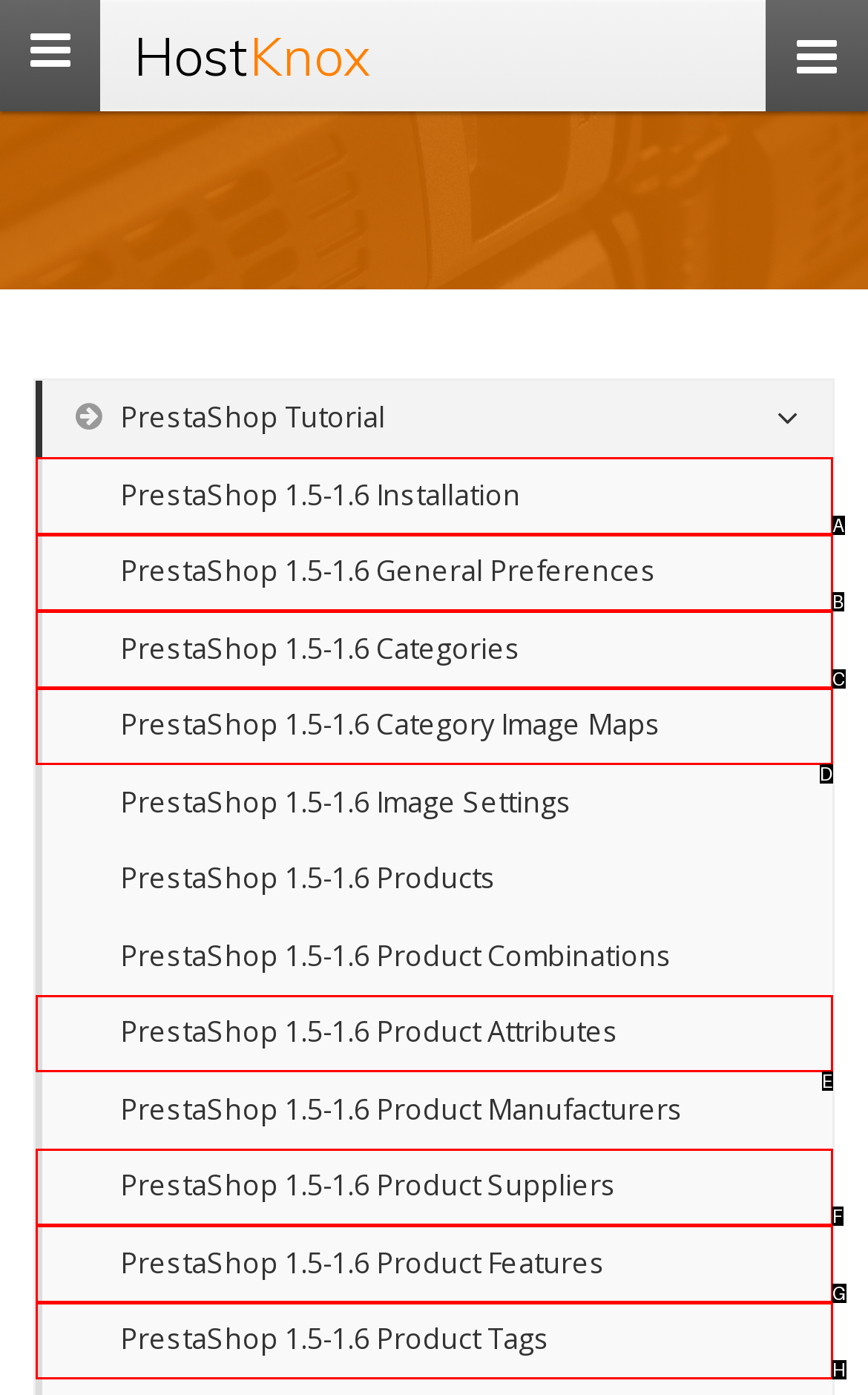Given the description: PrestaShop 1.5-1.6 Installation
Identify the letter of the matching UI element from the options.

A